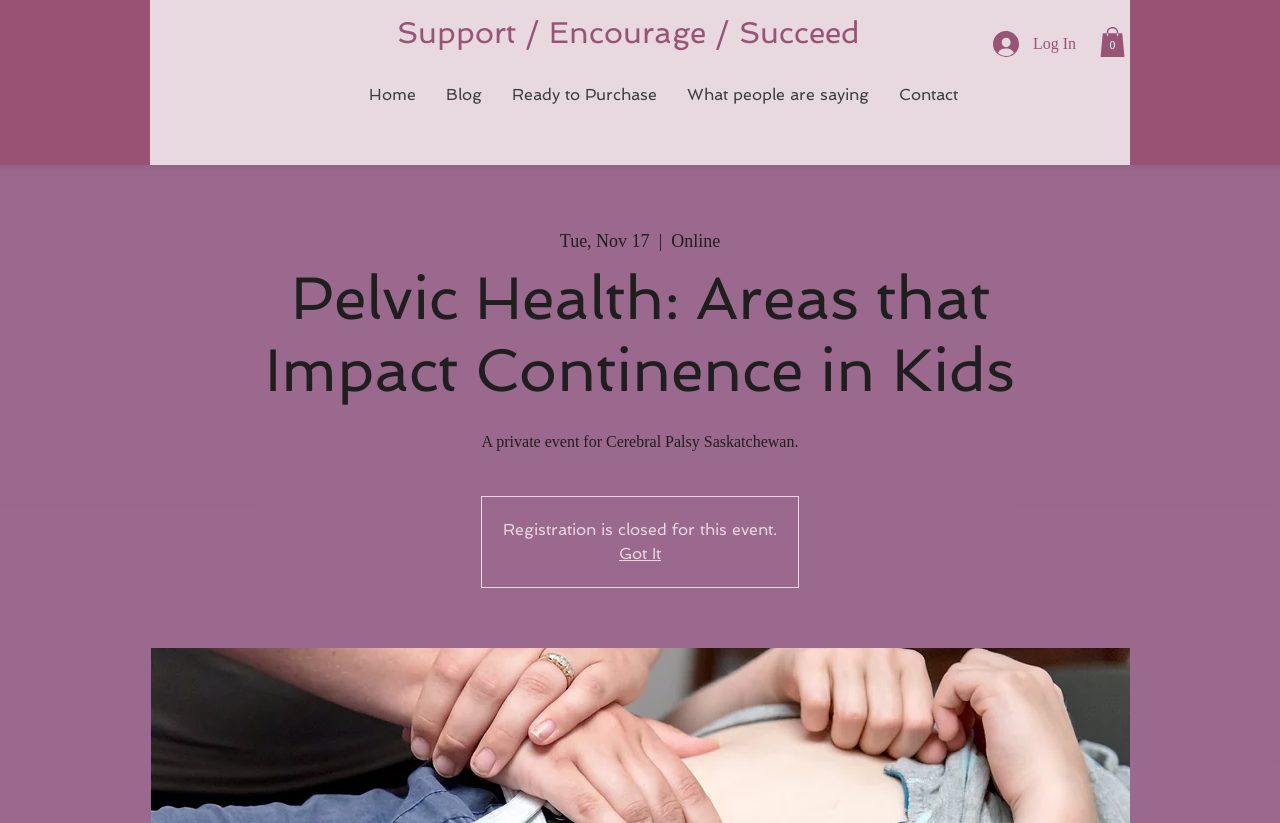Determine the bounding box coordinates of the section to be clicked to follow the instruction: "Read the blog". The coordinates should be given as four float numbers between 0 and 1, formatted as [left, top, right, bottom].

[0.337, 0.101, 0.388, 0.13]